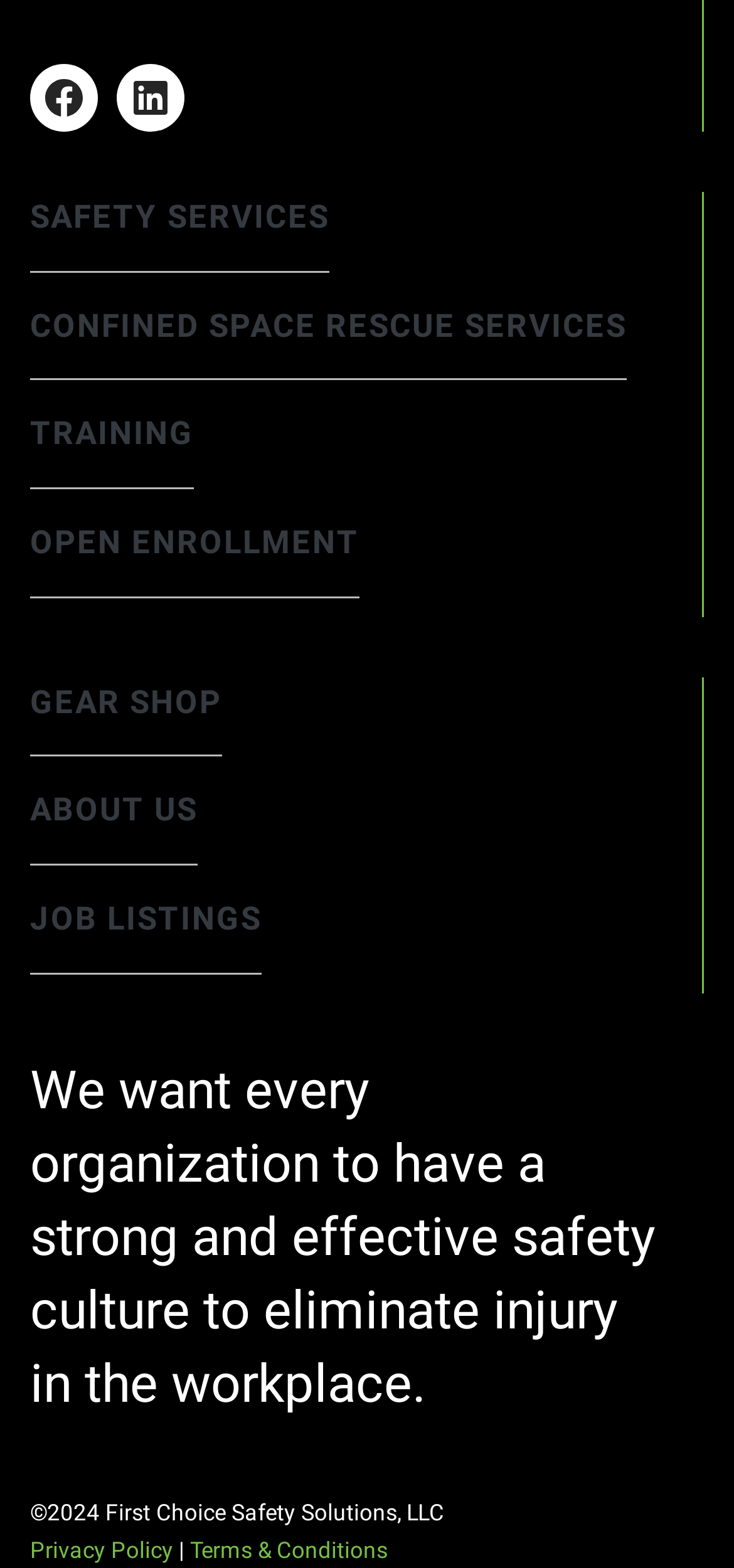Identify the bounding box for the UI element that is described as follows: "ABOUT US".

[0.041, 0.501, 0.269, 0.552]